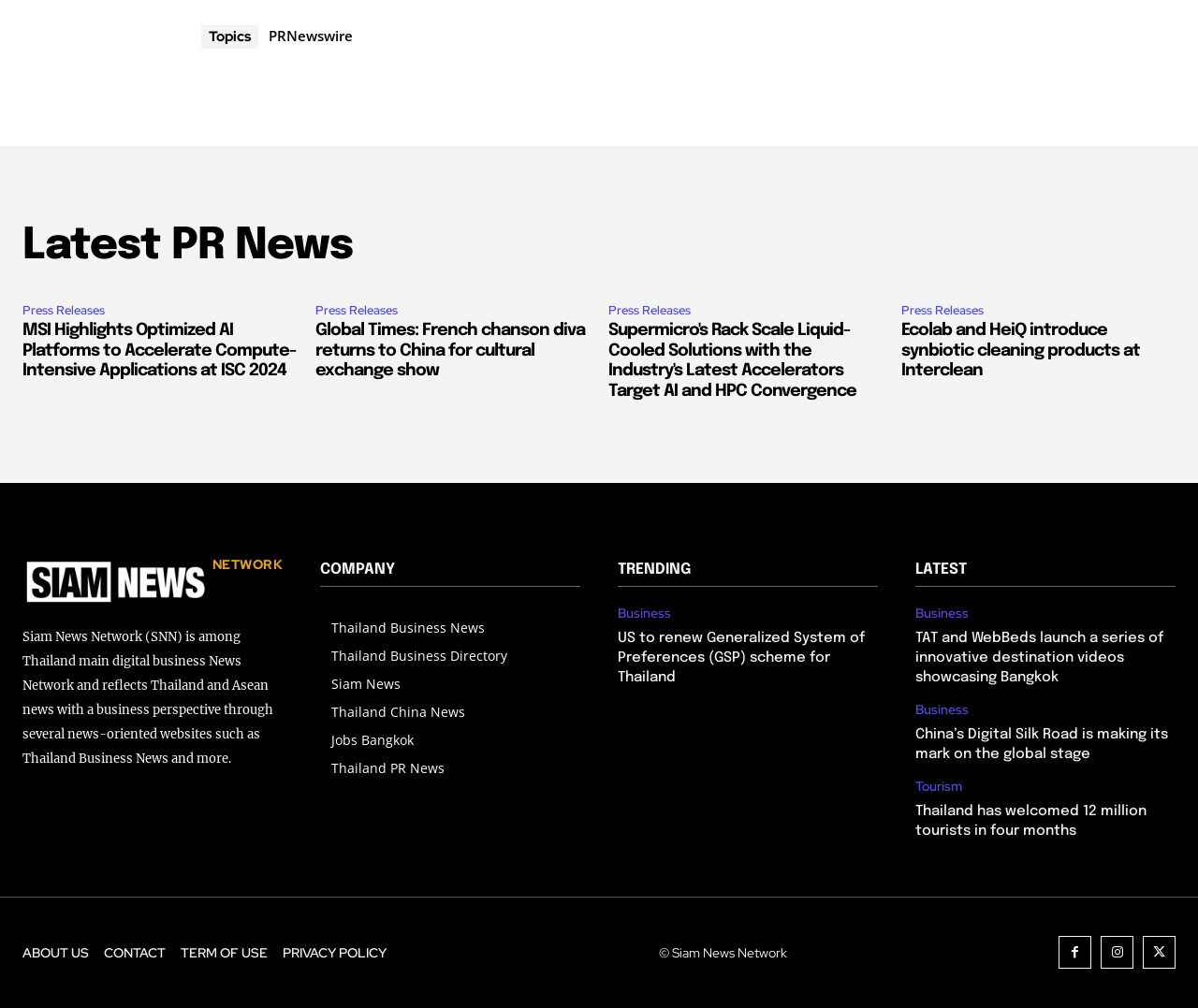Please locate the bounding box coordinates for the element that should be clicked to achieve the following instruction: "Learn more about 'Siam News Network (SNN)'". Ensure the coordinates are given as four float numbers between 0 and 1, i.e., [left, top, right, bottom].

[0.019, 0.624, 0.228, 0.761]